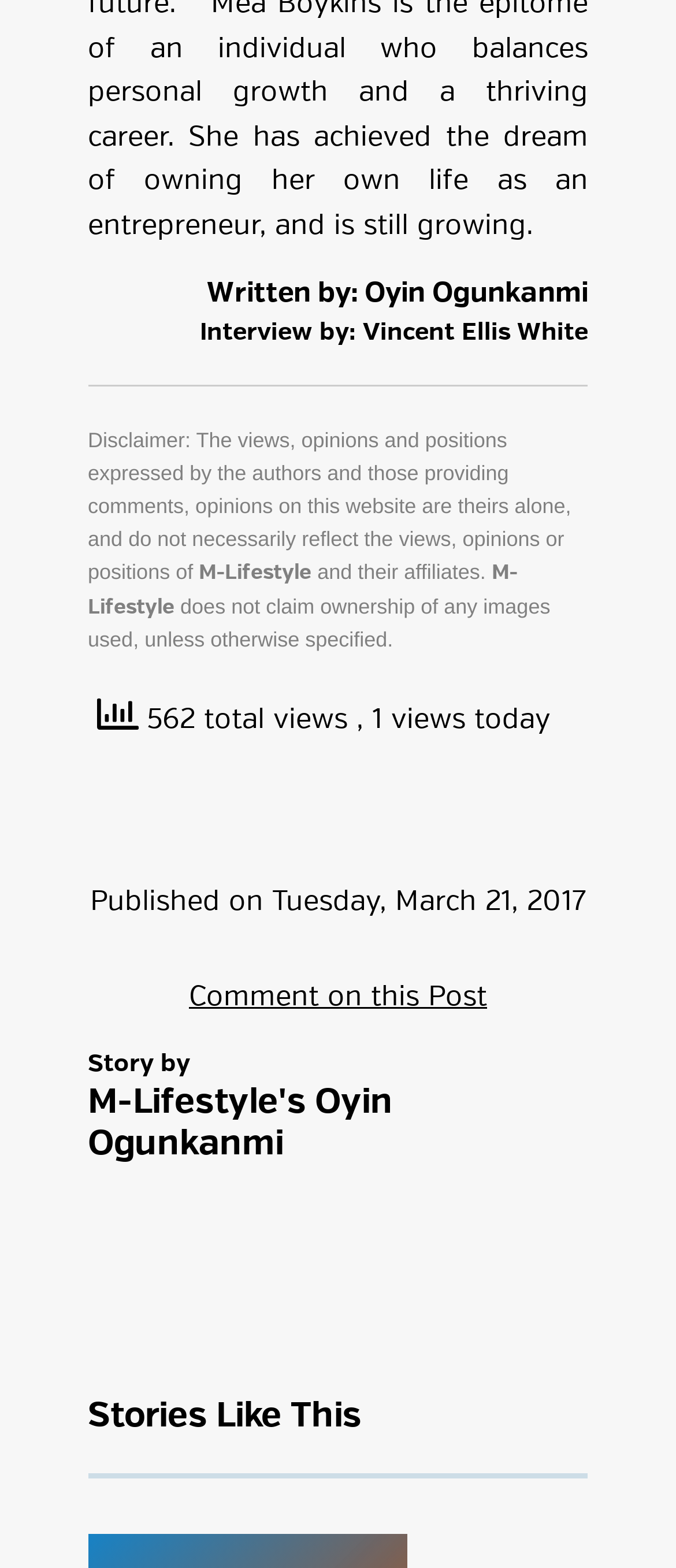Identify the bounding box of the UI component described as: "Transformation".

None